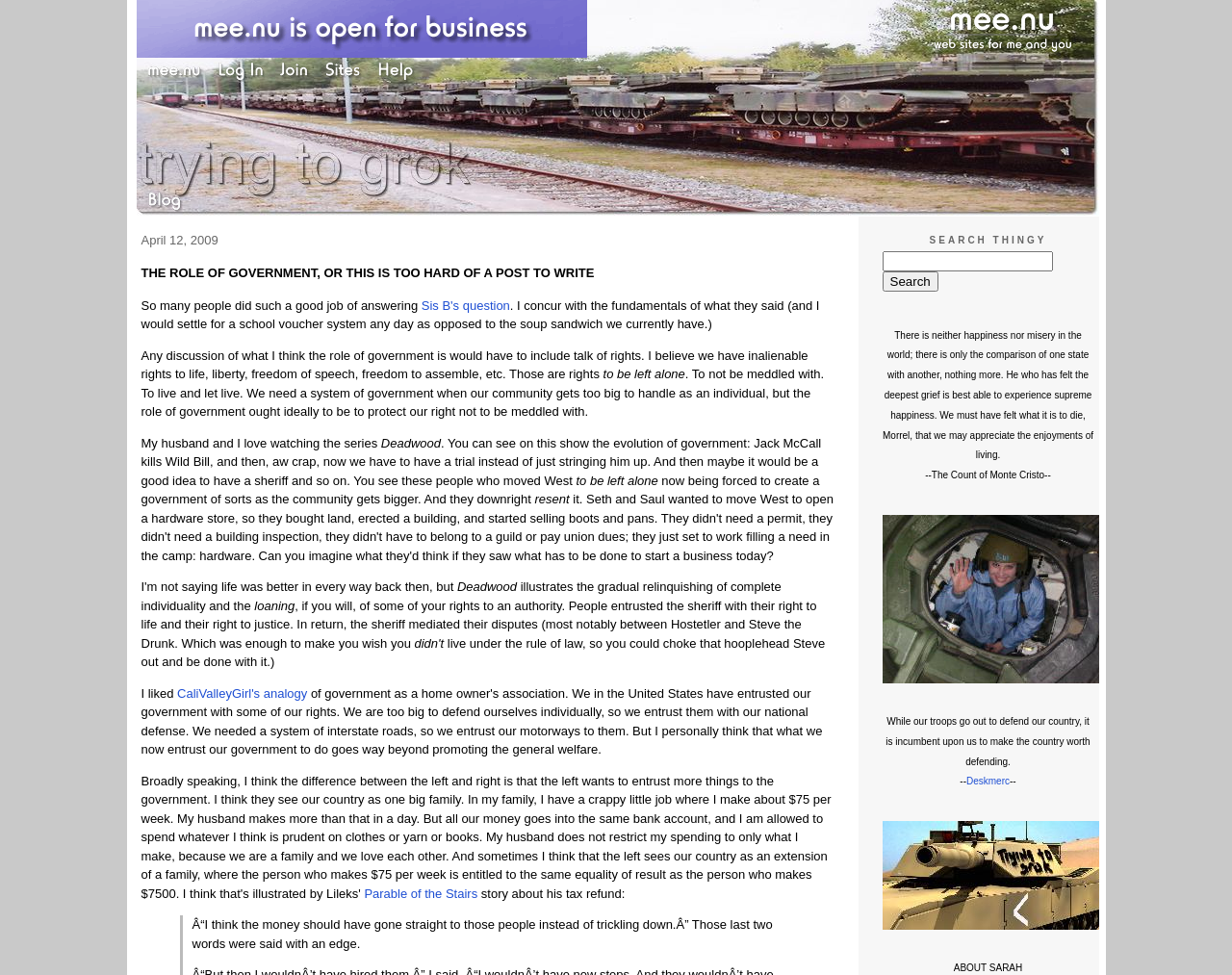Please identify the bounding box coordinates of the element that needs to be clicked to execute the following command: "Click the 'Log In' link". Provide the bounding box using four float numbers between 0 and 1, formatted as [left, top, right, bottom].

[0.176, 0.07, 0.223, 0.087]